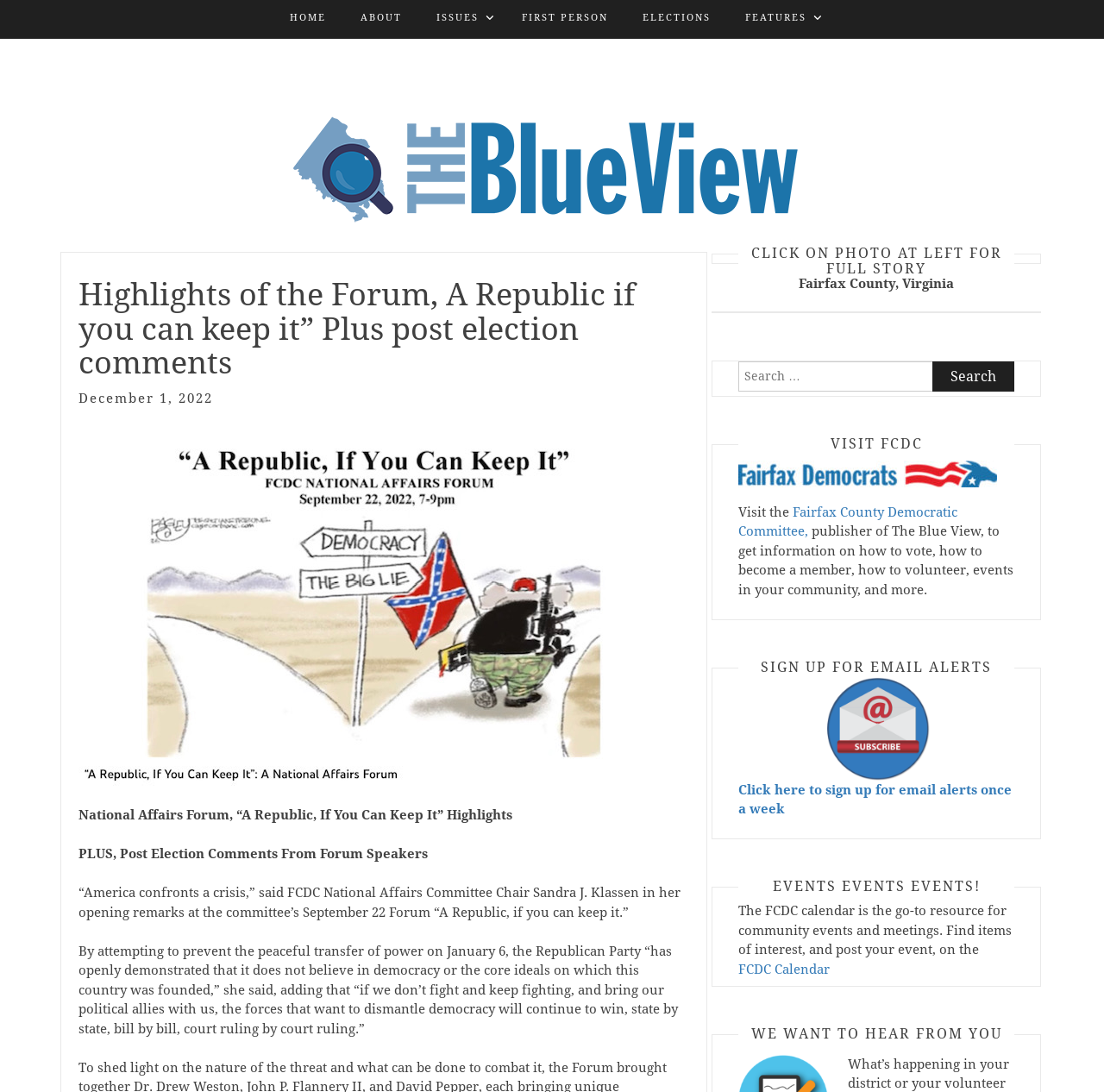Provide the bounding box coordinates of the HTML element described by the text: "alt="The BlueView"". The coordinates should be in the format [left, top, right, bottom] with values between 0 and 1.

[0.266, 0.15, 0.734, 0.164]